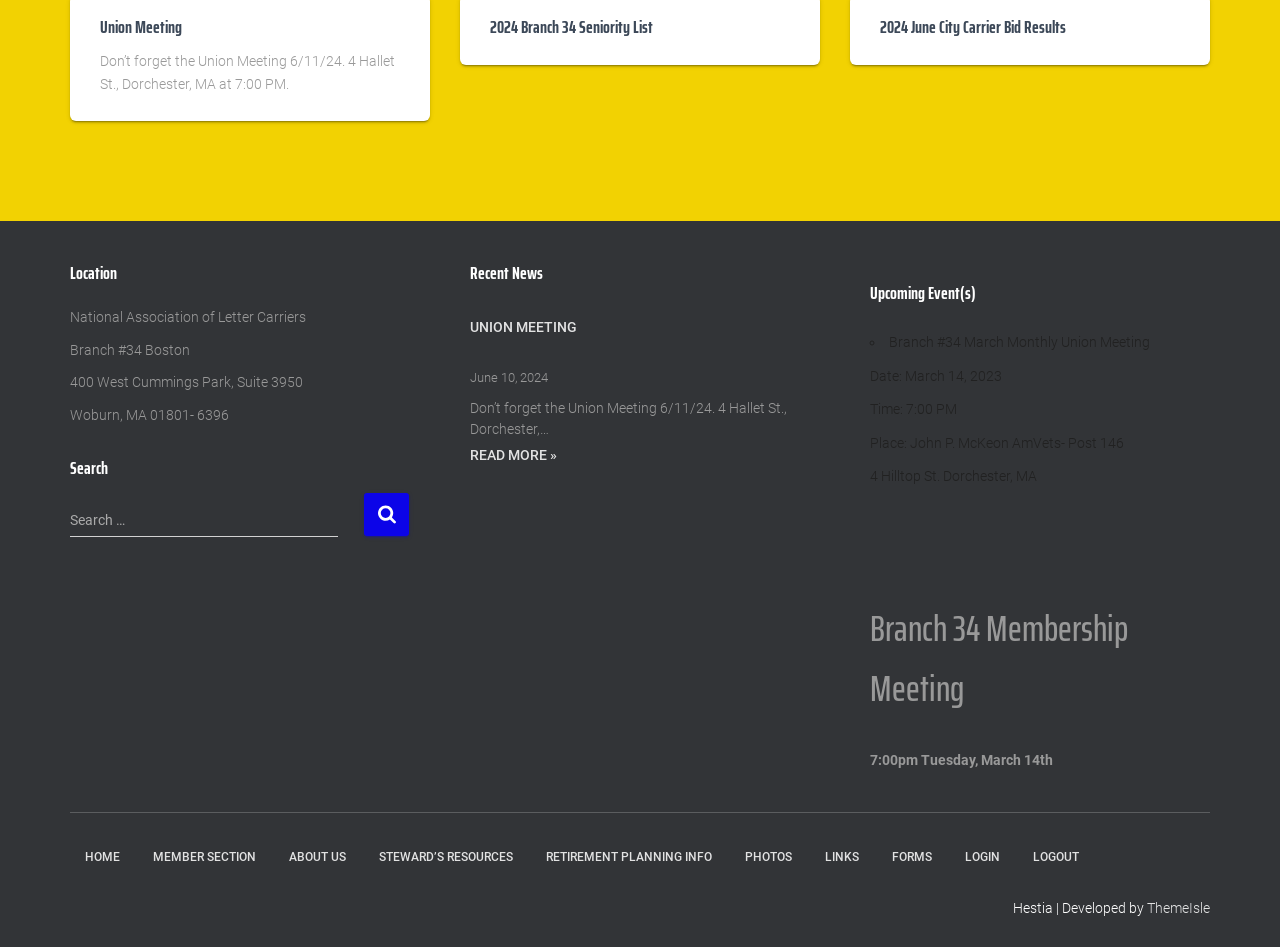Answer the question using only one word or a concise phrase: What is the date of the Branch #34 March Monthly Union Meeting?

March 14, 2023